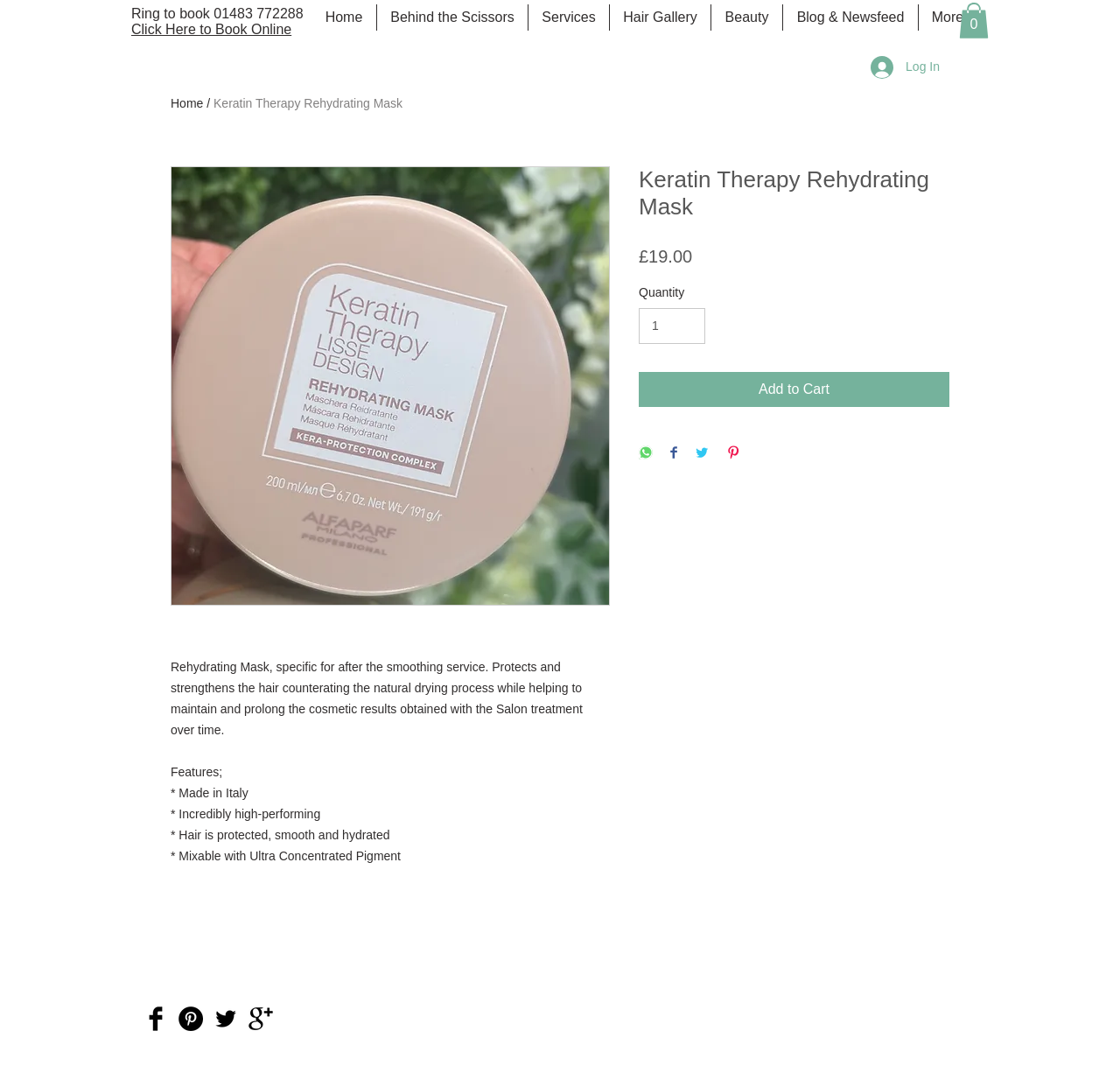What is the purpose of the Keratin Therapy Rehydrating Mask?
Using the visual information from the image, give a one-word or short-phrase answer.

Protects and strengthens hair